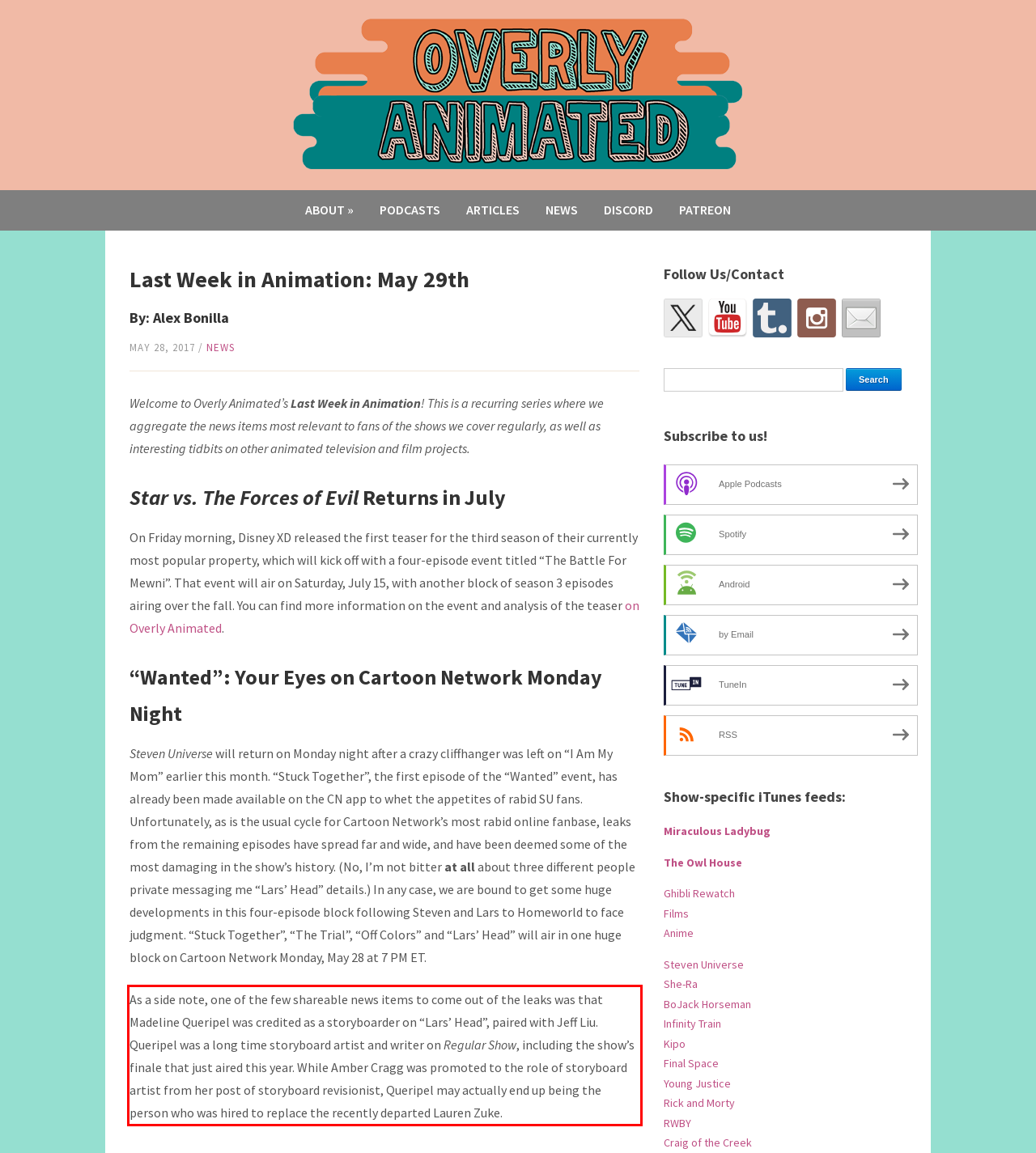You have a screenshot of a webpage with a red bounding box. Use OCR to generate the text contained within this red rectangle.

As a side note, one of the few shareable news items to come out of the leaks was that Madeline Queripel was credited as a storyboarder on “Lars’ Head”, paired with Jeff Liu. Queripel was a long time storyboard artist and writer on Regular Show, including the show’s finale that just aired this year. While Amber Cragg was promoted to the role of storyboard artist from her post of storyboard revisionist, Queripel may actually end up being the person who was hired to replace the recently departed Lauren Zuke.